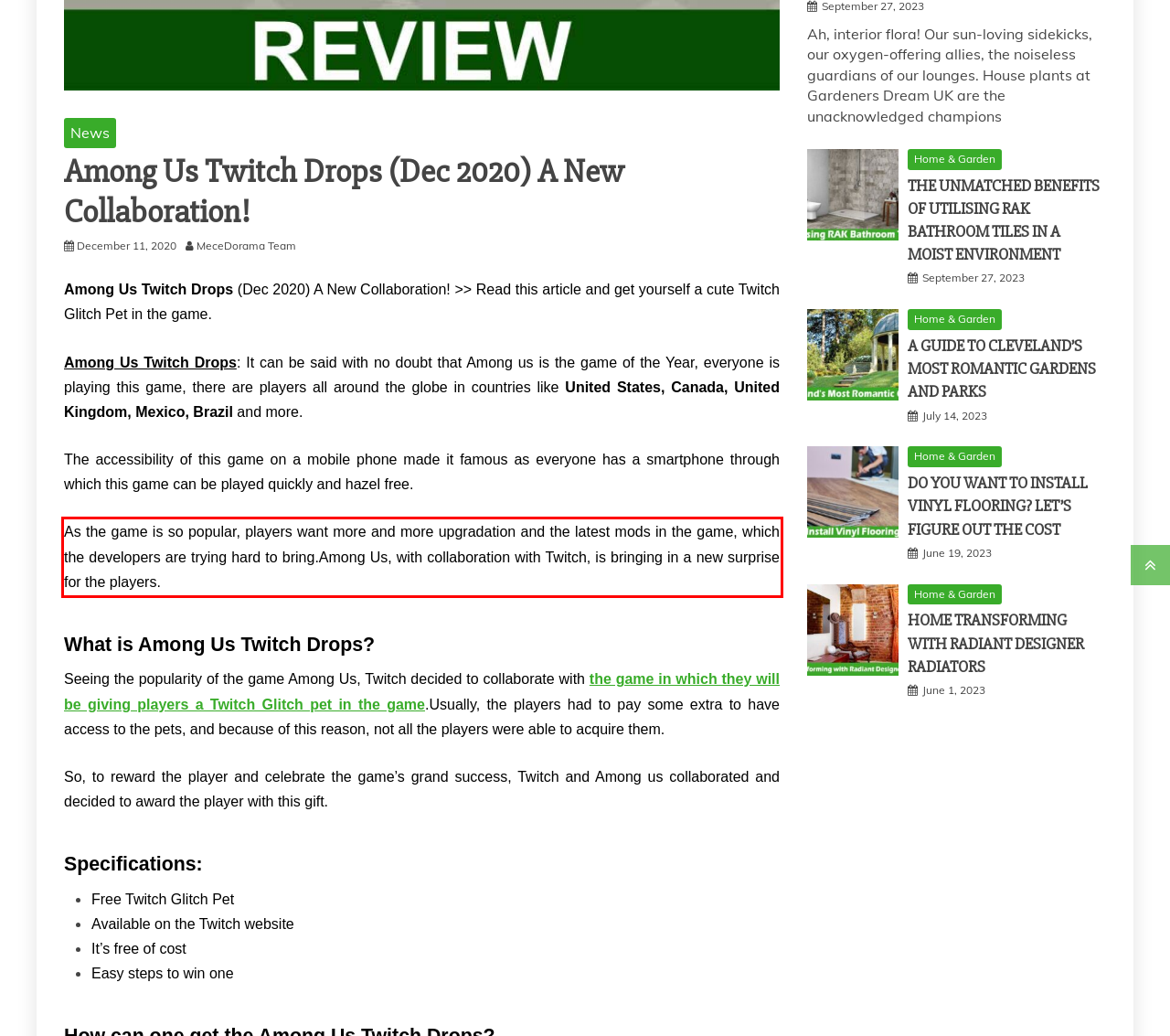You are provided with a screenshot of a webpage that includes a red bounding box. Extract and generate the text content found within the red bounding box.

As the game is so popular, players want more and more upgradation and the latest mods in the game, which the developers are trying hard to bring.Among Us, with collaboration with Twitch, is bringing in a new surprise for the players.